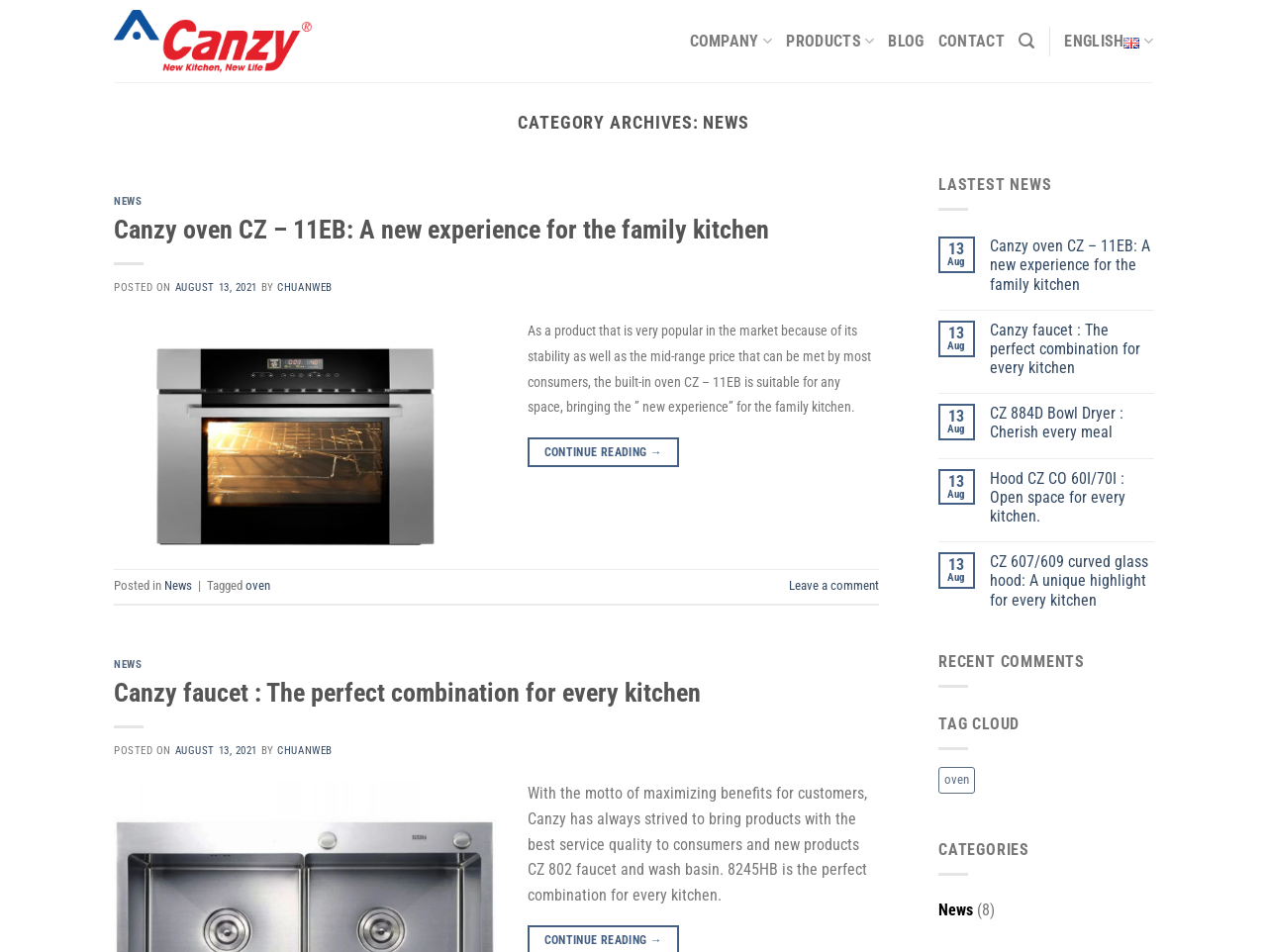Please identify the bounding box coordinates of the element that needs to be clicked to execute the following command: "Click on the company link". Provide the bounding box using four float numbers between 0 and 1, formatted as [left, top, right, bottom].

[0.544, 0.023, 0.61, 0.064]